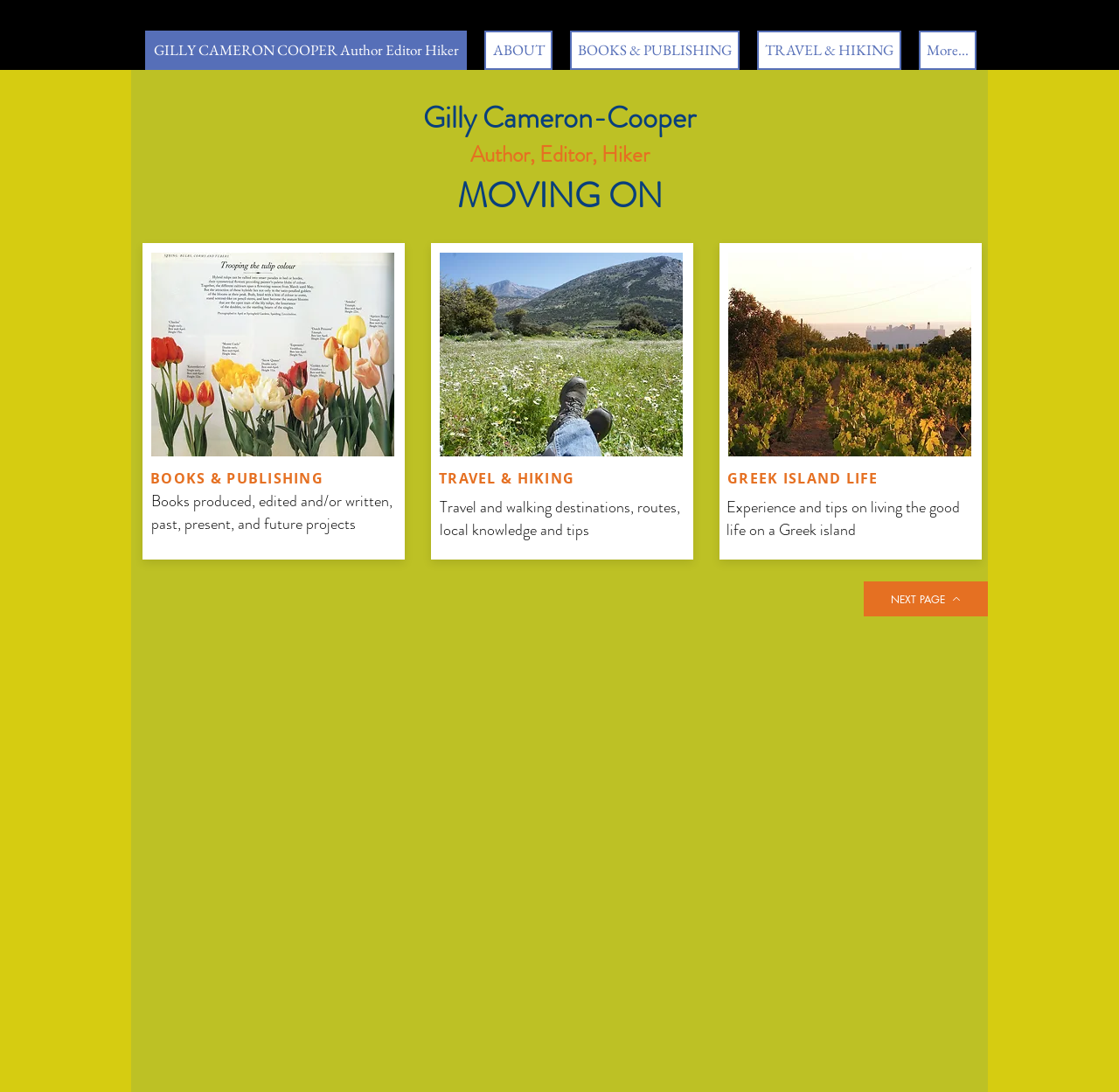What are the three main topics discussed on this webpage?
Please provide an in-depth and detailed response to the question.

The answer can be inferred from the three sections on the webpage, each with a heading and an image. The sections are 'BOOKS & PUBLISHING', 'TRAVEL & HIKING', and 'GREEK ISLAND LIFE'.